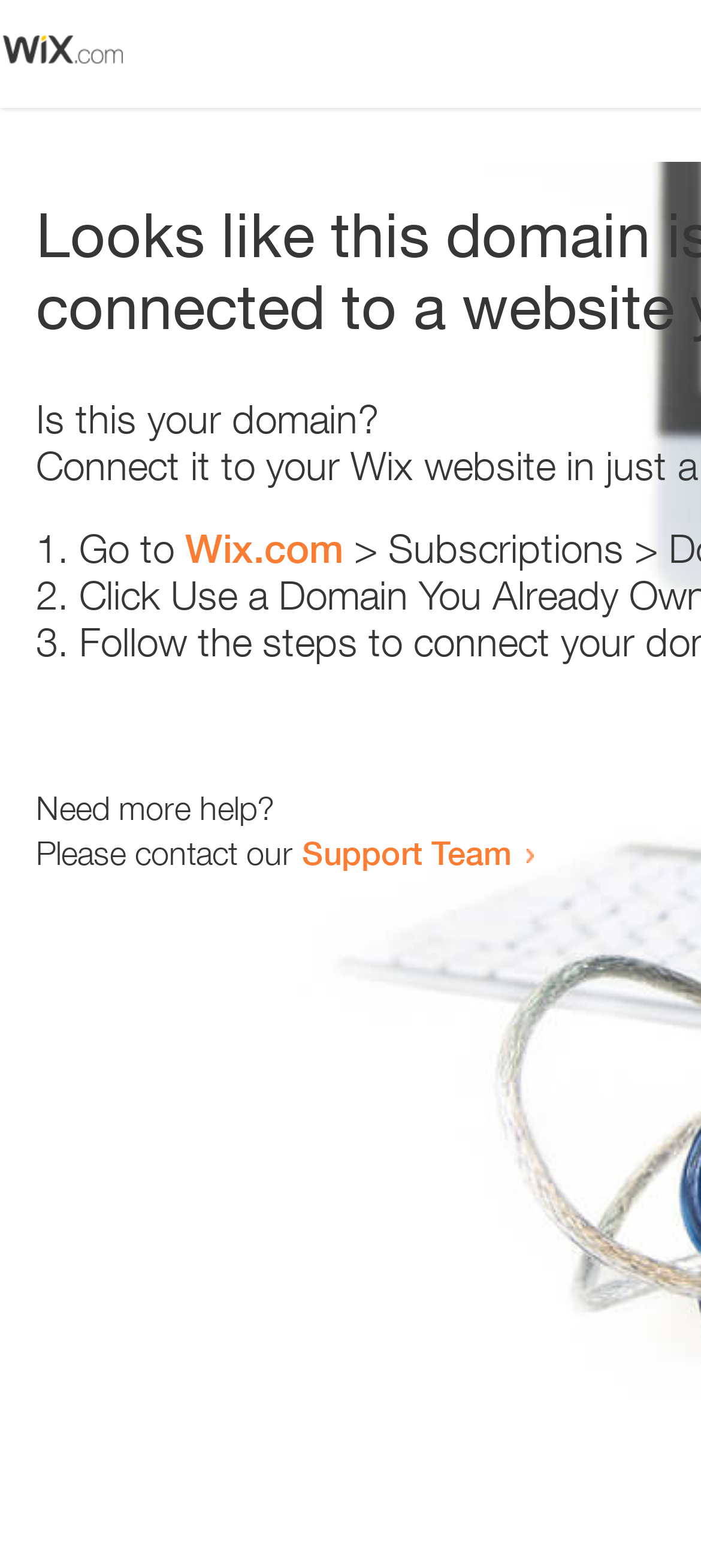Please analyze the image and provide a thorough answer to the question:
What is the domain in question?

Based on the text 'Is this your domain?' on the webpage, it can be inferred that the webpage is asking about the ownership of the current domain.